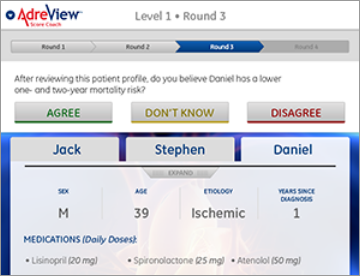Can you give a detailed response to the following question using the information from the image? How many patients are presented in the profile?

The patient profile displays information about three patients: Jack, Stephen, and Daniel, each with their respective details and medication regimens.